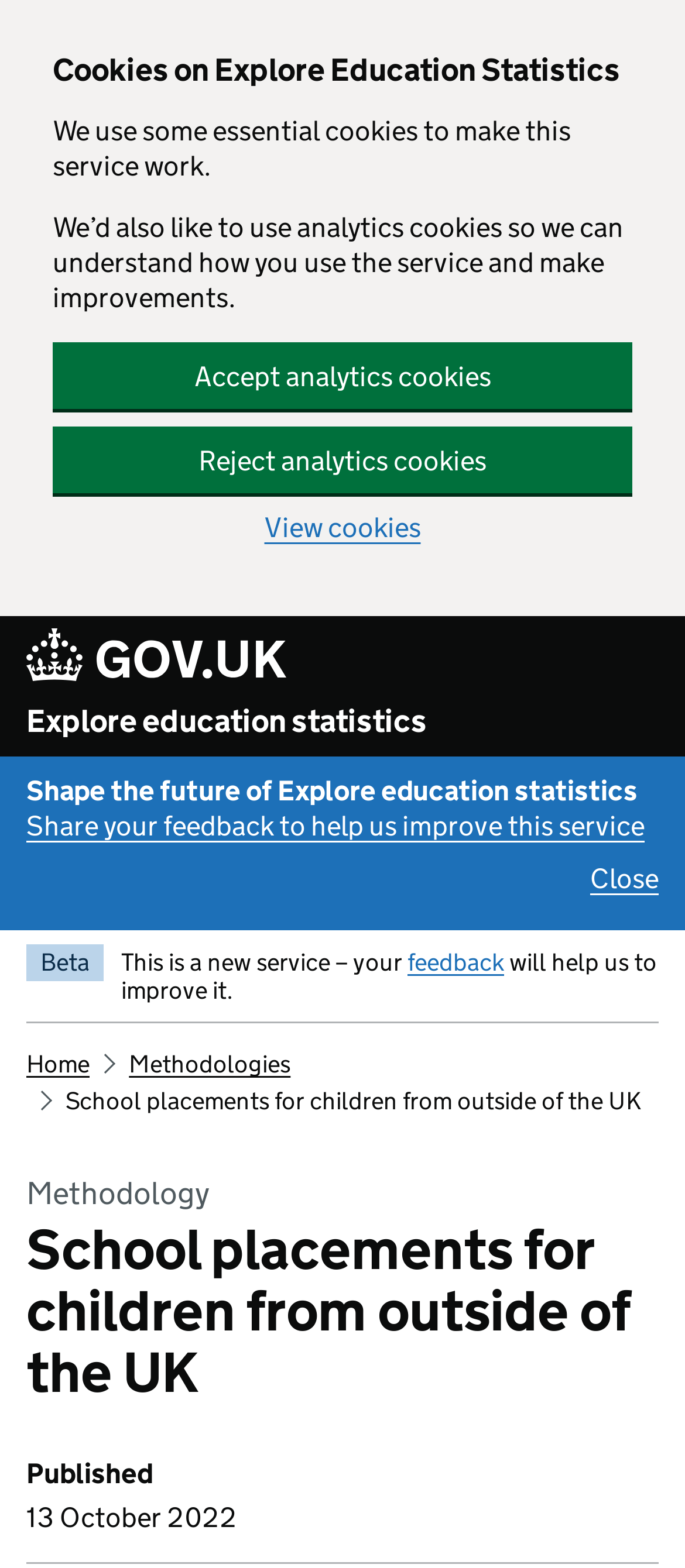What is the purpose of the cookies on this website? Examine the screenshot and reply using just one word or a brief phrase.

Essential and analytics